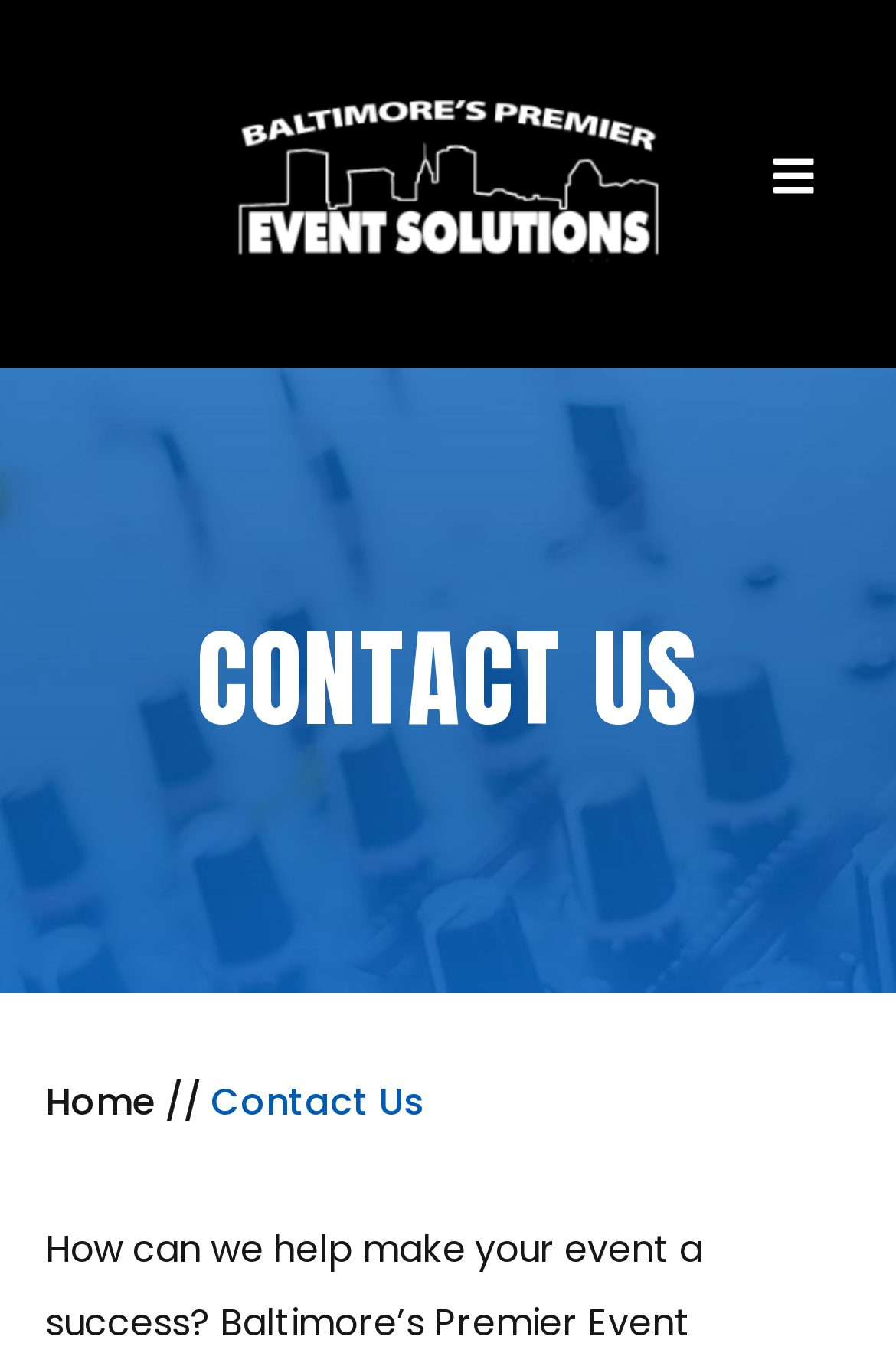What is the purpose of the webpage?
Offer a detailed and full explanation in response to the question.

The purpose of the webpage is inferred from the presence of the 'Contact Us' section and the company name, suggesting that the webpage is for providing event solutions and encouraging users to contact them.